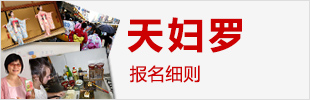What does '报名细则' translate to?
Provide a well-explained and detailed answer to the question.

The text '报名细则' is written in smaller lettering below the title, indicating this image may be related to a registration or sign-up process for an event or competition involving tempura.